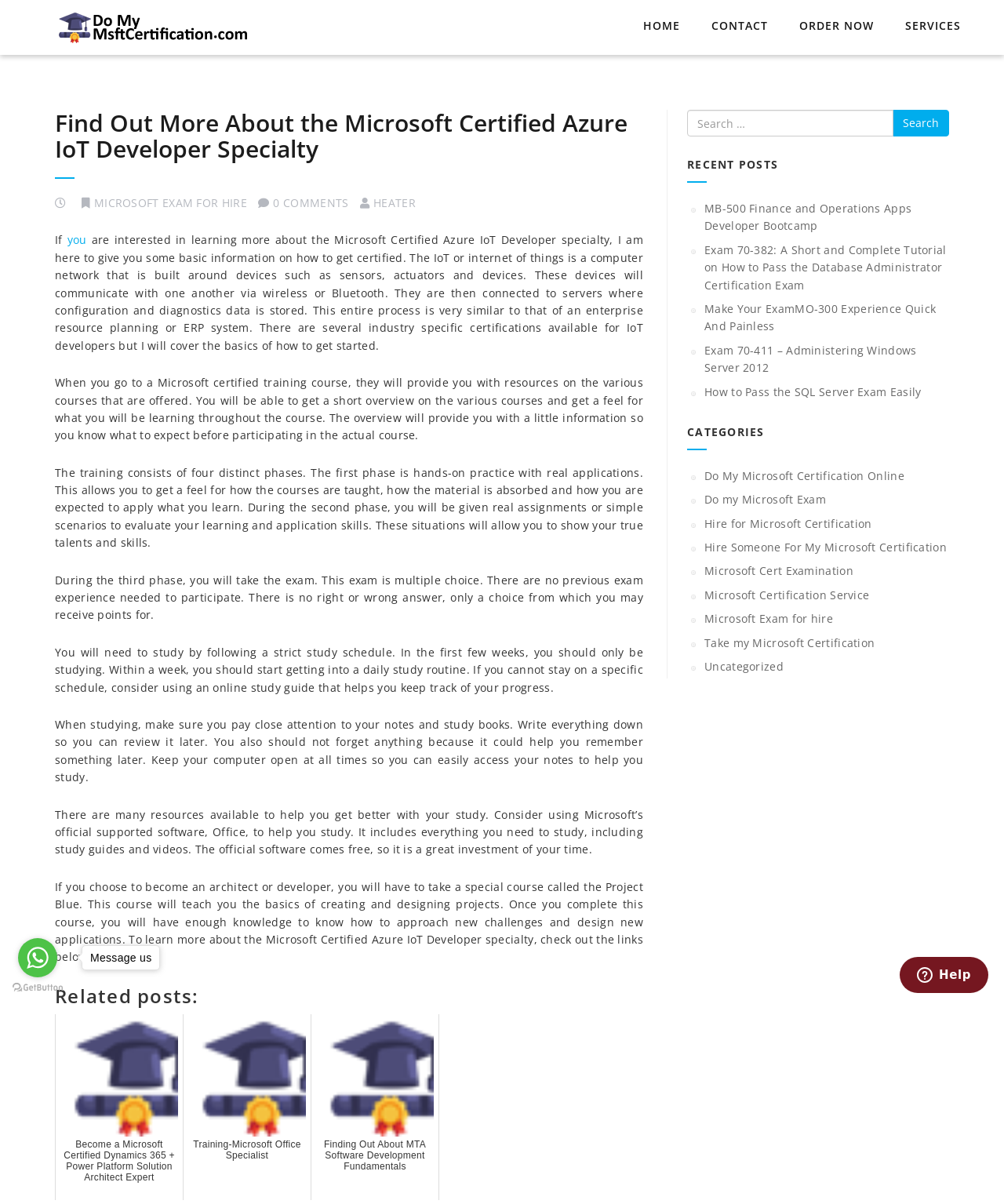Pinpoint the bounding box coordinates of the clickable element to carry out the following instruction: "Navigate to the next post 'Code You'."

None